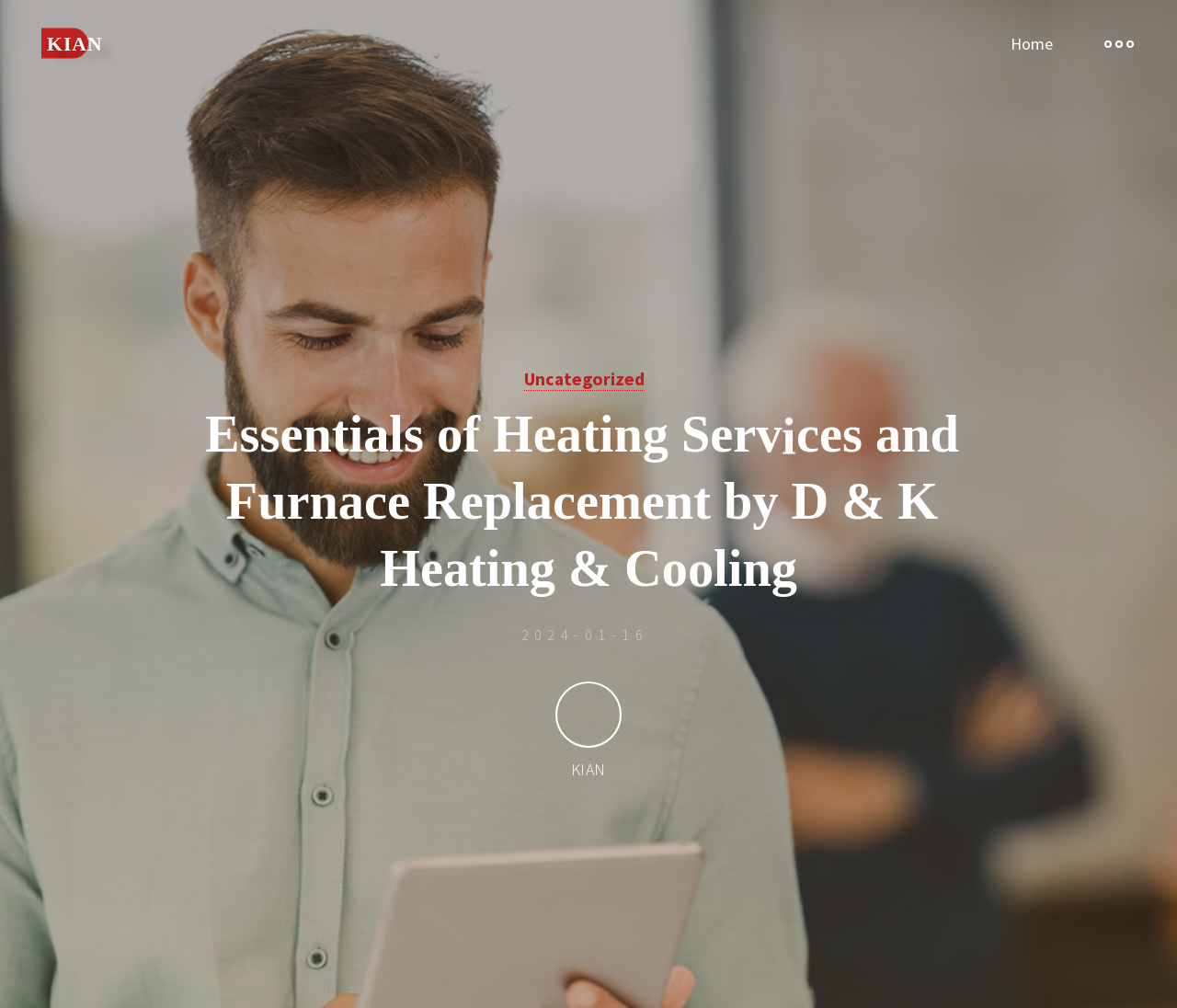Provide a single word or phrase answer to the question: 
What is the top menu item?

Home